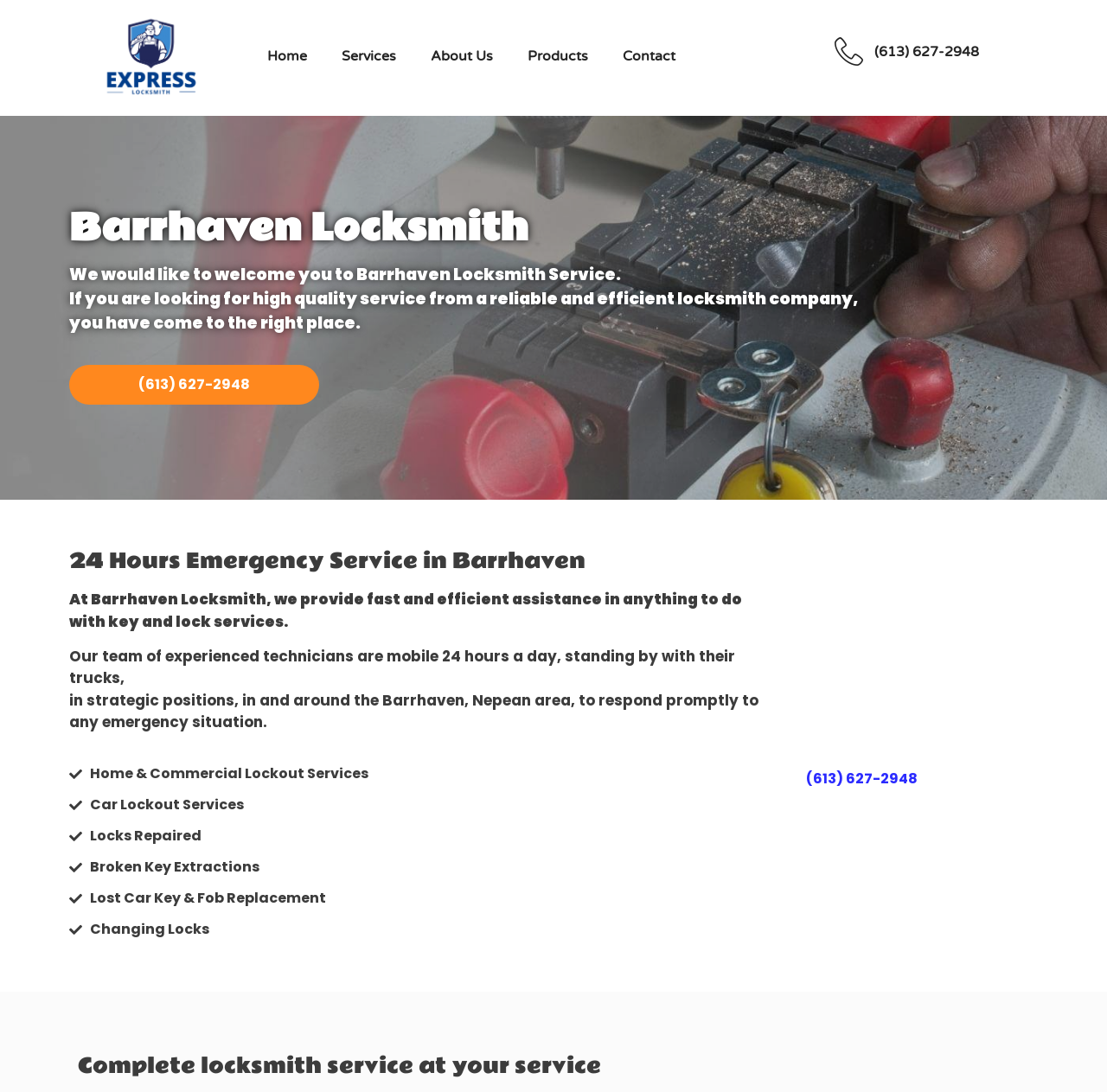What is the purpose of Barrhaven Locksmith's 24-hour emergency service?
Please provide a detailed answer to the question.

According to the webpage, Barrhaven Locksmith's 24-hour emergency service is designed to provide fast and efficient assistance in emergency situations, with a team of experienced technicians standing by to respond promptly to any emergency situation in the Barrhaven and Nepean area.